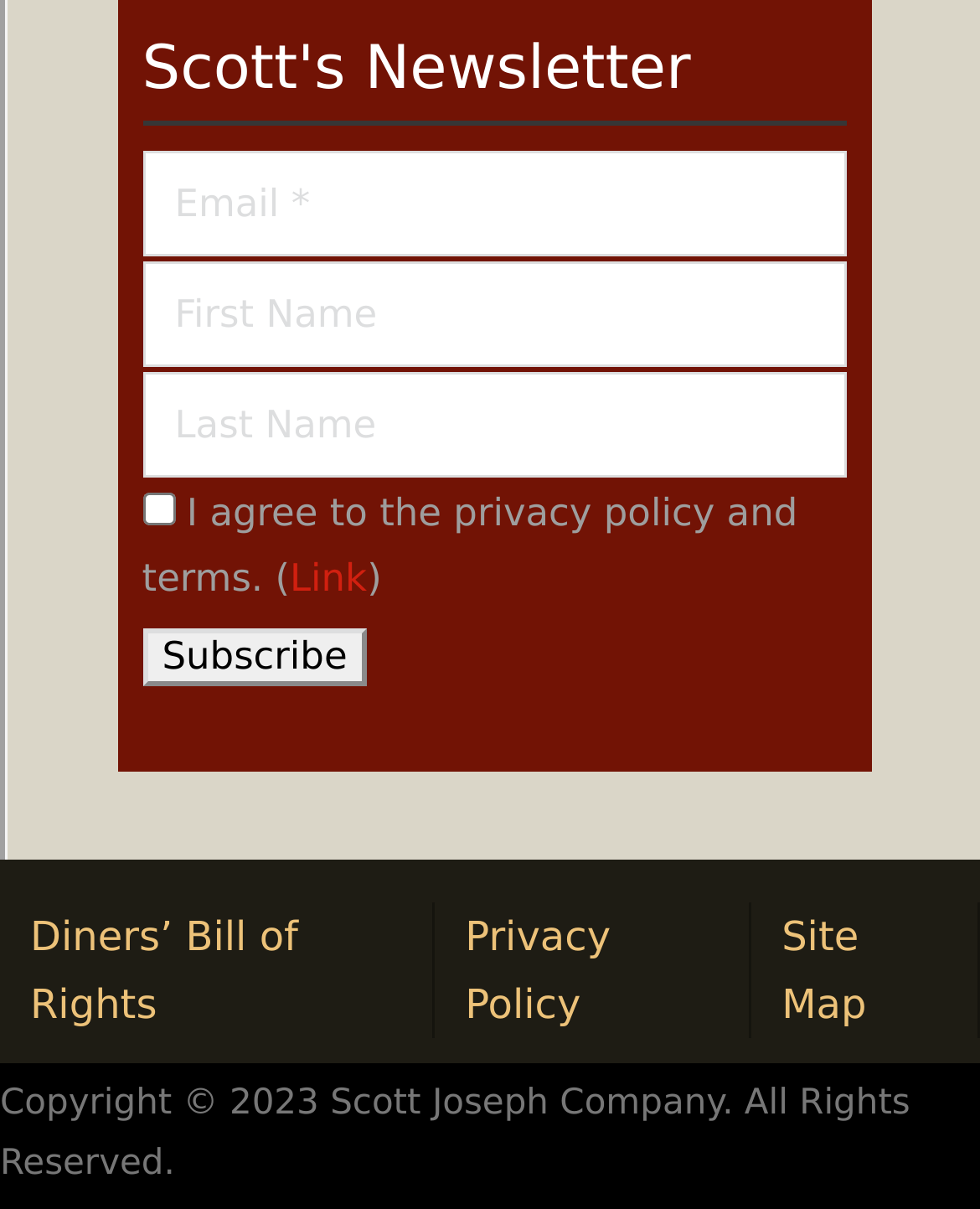Answer the question briefly using a single word or phrase: 
What are the three links at the bottom of the page?

Diners' Bill of Rights, Privacy Policy, Site Map